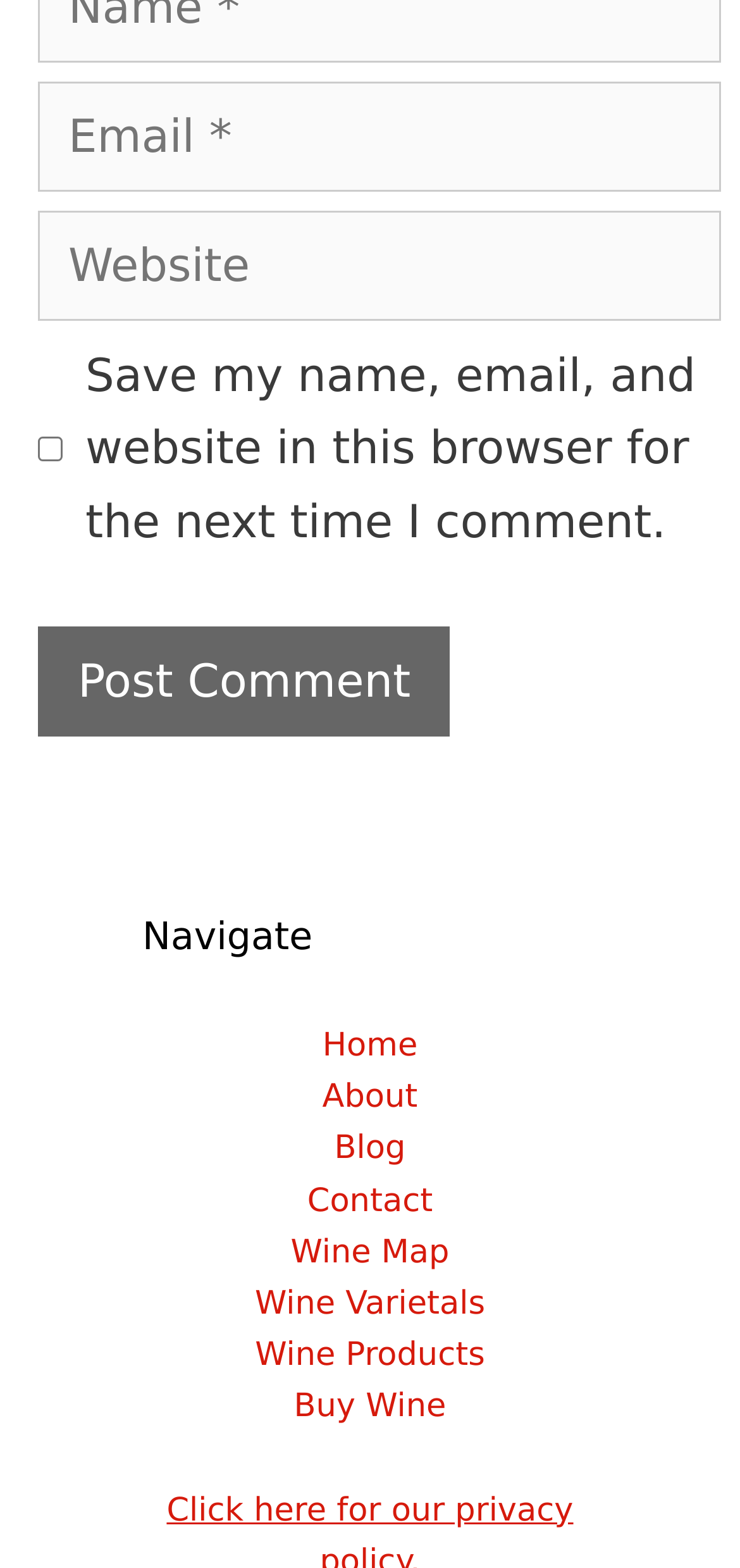Determine the bounding box coordinates of the section to be clicked to follow the instruction: "Save login information". The coordinates should be given as four float numbers between 0 and 1, formatted as [left, top, right, bottom].

[0.051, 0.278, 0.085, 0.294]